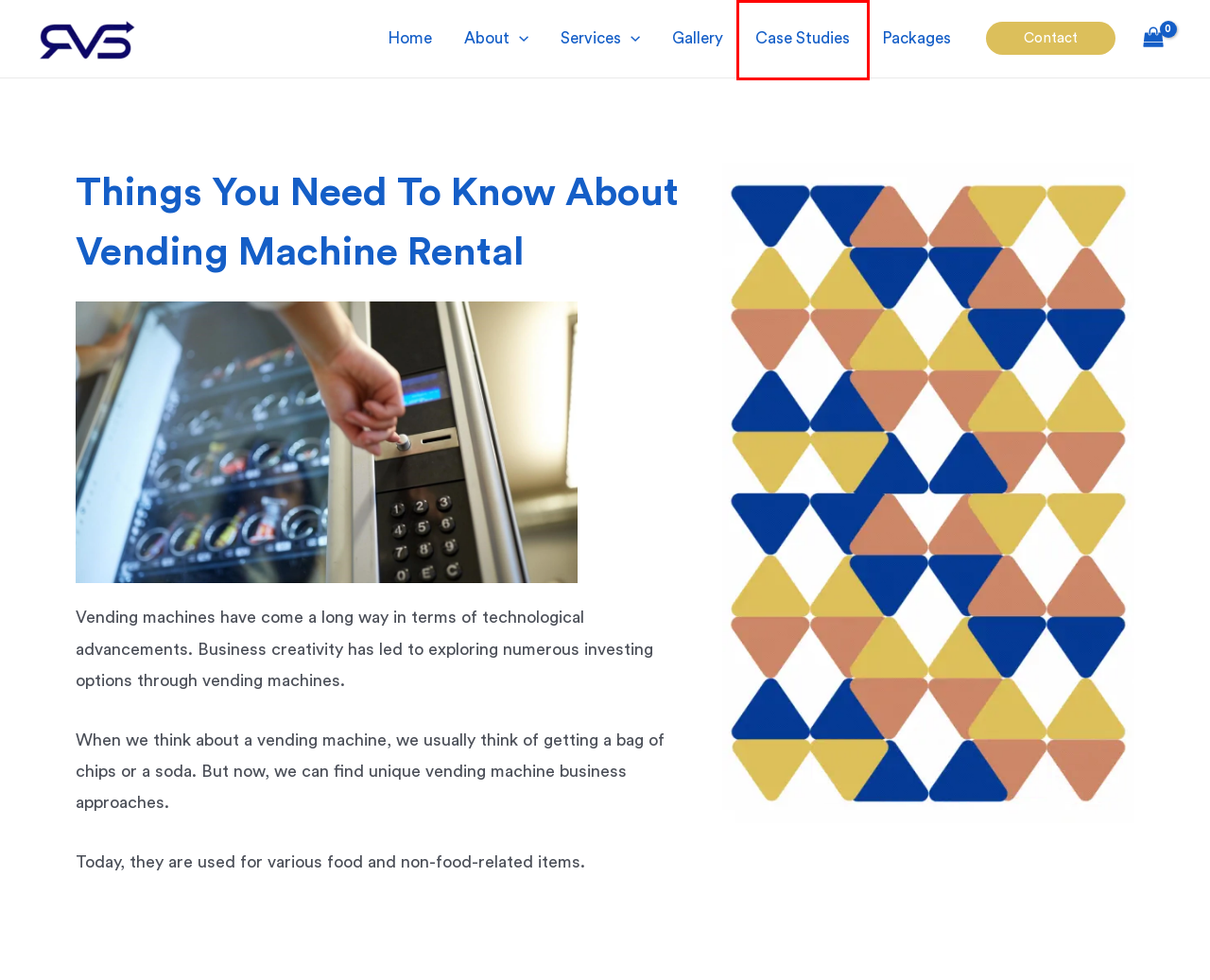You have a screenshot of a webpage with an element surrounded by a red bounding box. Choose the webpage description that best describes the new page after clicking the element inside the red bounding box. Here are the candidates:
A. Gallery - RVS
B. Contact - RVS
C. Packages - RVS
D. Snack Vending Machine - RVS
E. Case Studies - RVS
F. About Us - RVS
G. Stationery Vending Machine - RVS
H. Privacy Policy - RVS

E